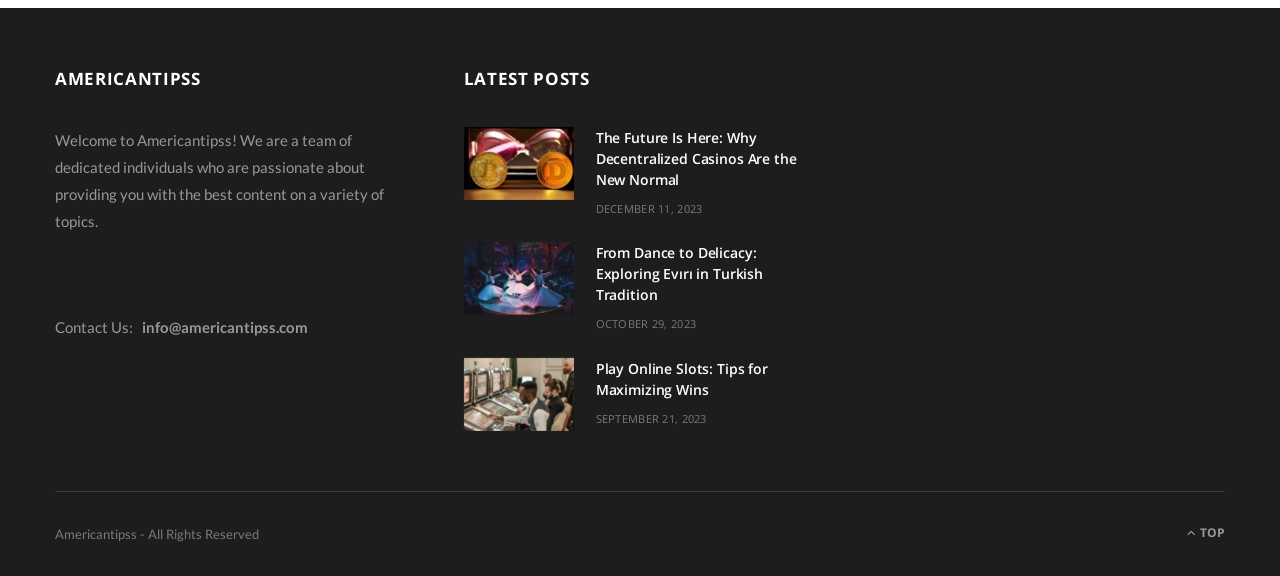Using the information in the image, give a comprehensive answer to the question: 
What is the contact email address of the website?

The contact email address can be found in the 'Contact Us' section at the top of the page, which reads 'Contact Us: info@americantipss.com'.